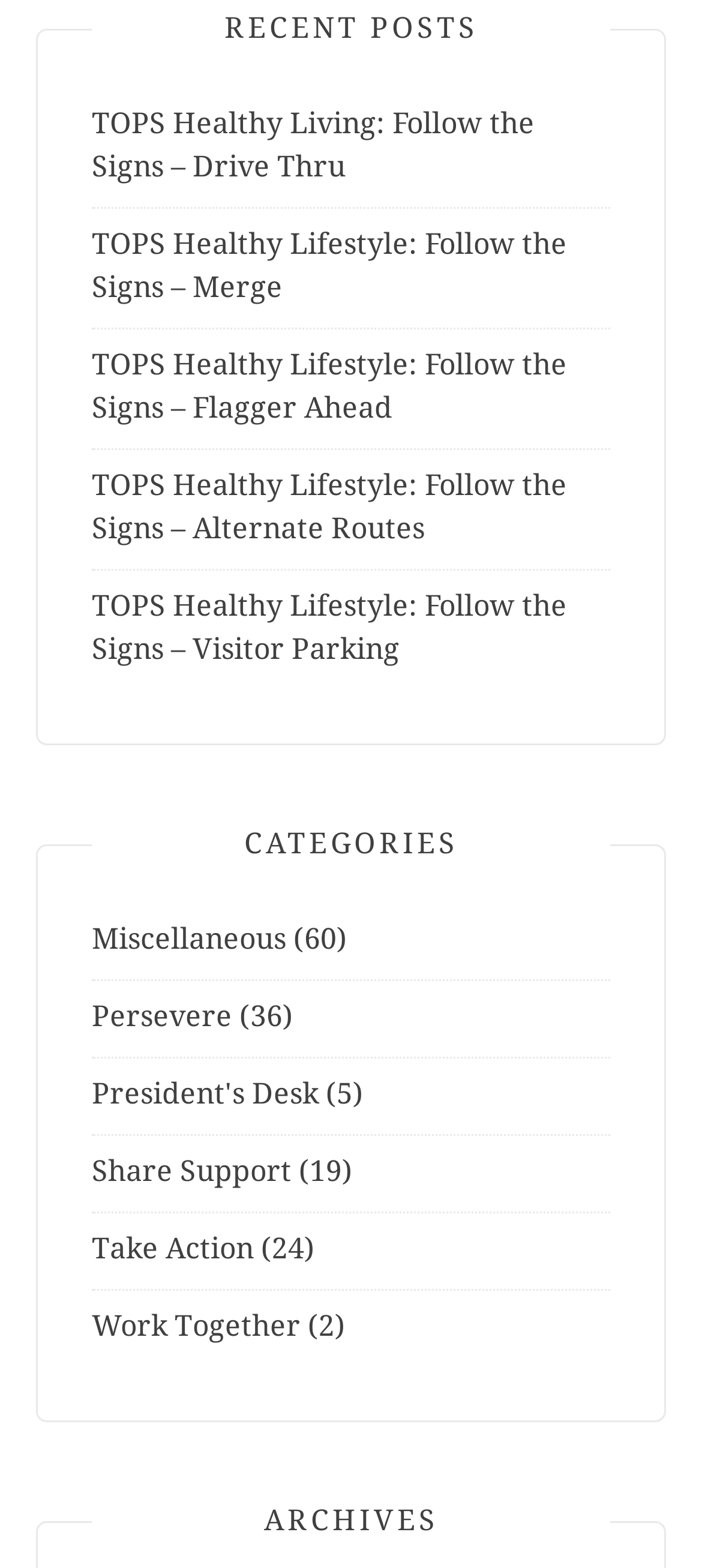Please find the bounding box coordinates of the element's region to be clicked to carry out this instruction: "explore archives".

[0.131, 0.96, 0.869, 0.981]